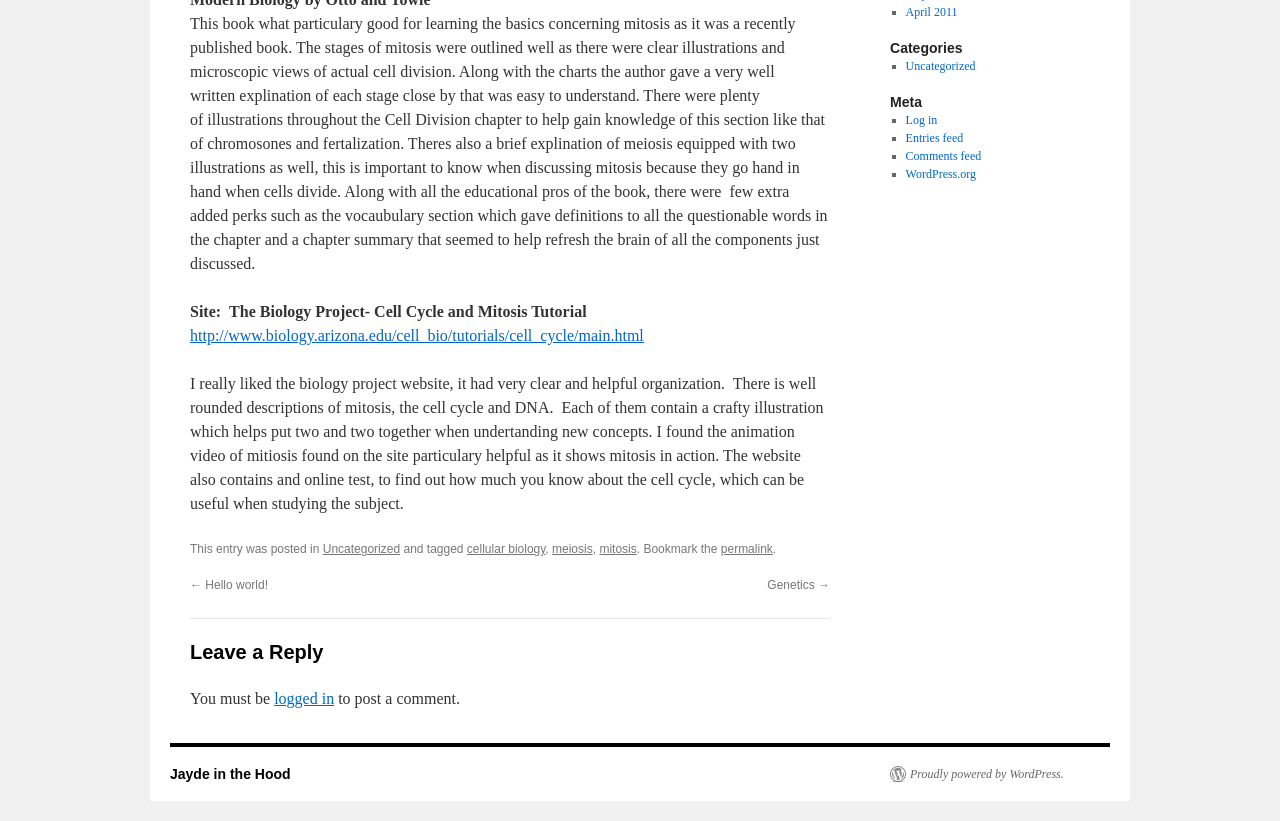Given the description Jayde in the Hood, predict the bounding box coordinates of the UI element. Ensure the coordinates are in the format (top-left x, top-left y, bottom-right x, bottom-right y) and all values are between 0 and 1.

[0.133, 0.933, 0.227, 0.953]